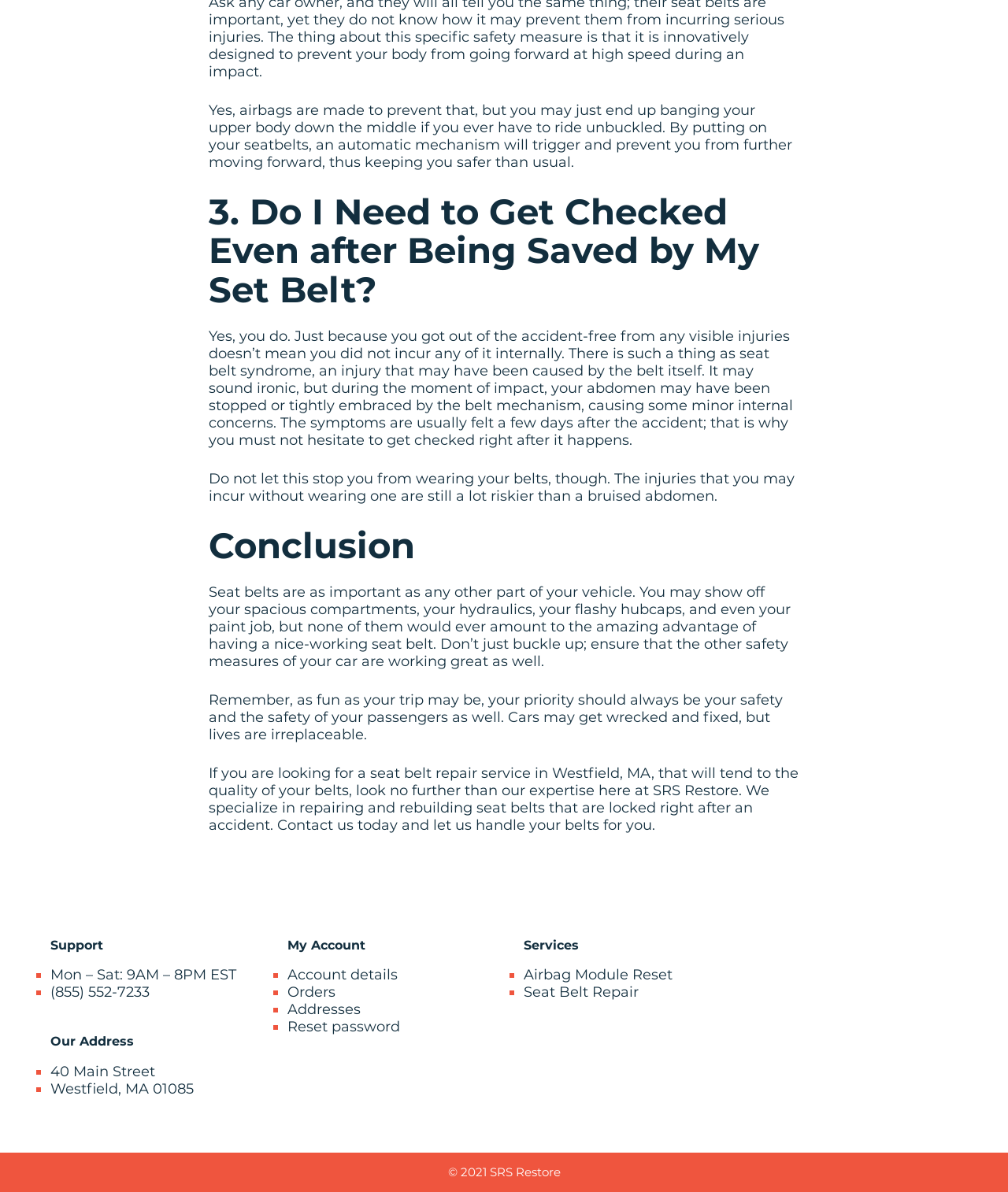Can you specify the bounding box coordinates for the region that should be clicked to fulfill this instruction: "Get directions to '40 Main Street'".

[0.05, 0.892, 0.154, 0.906]